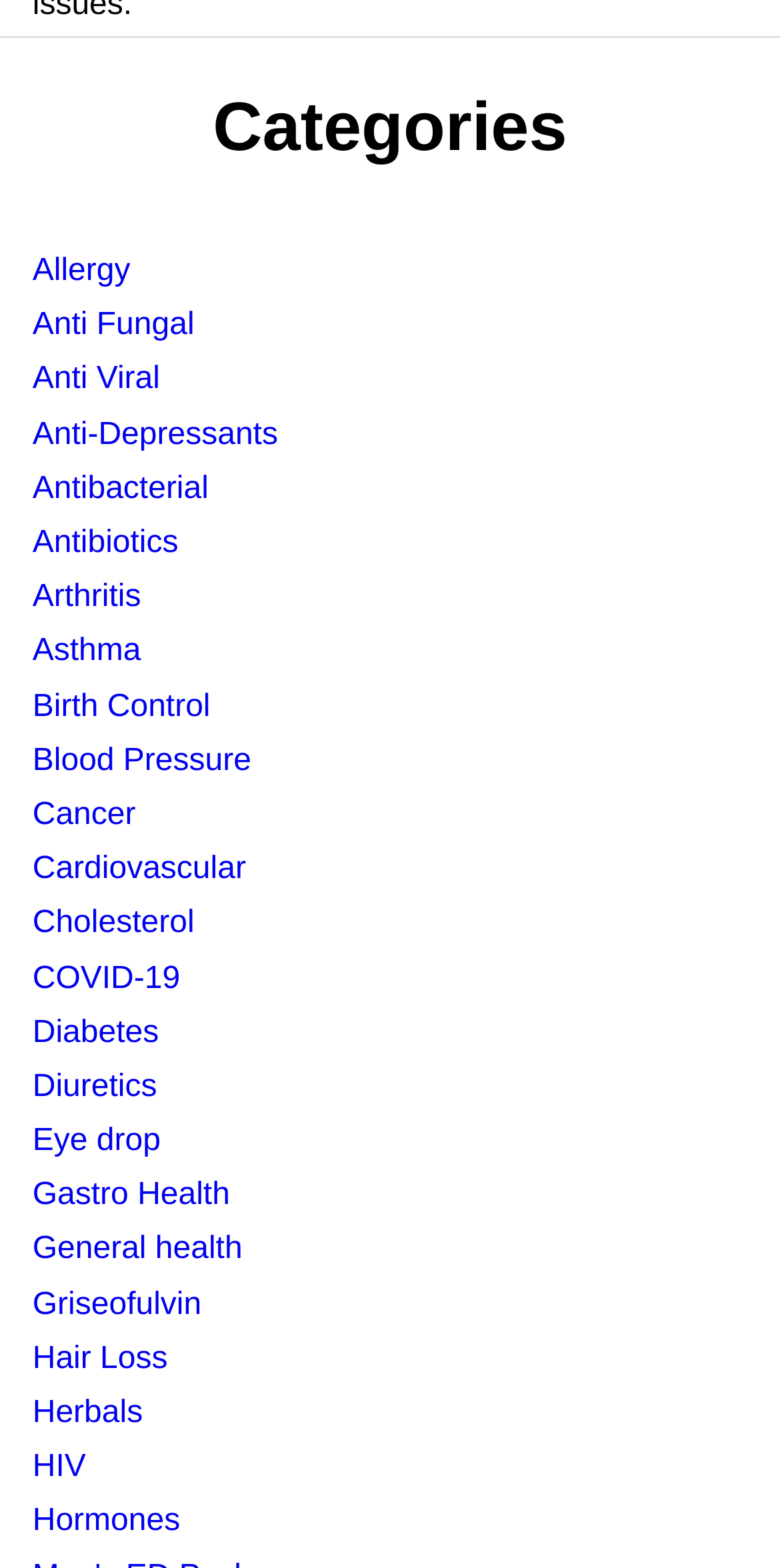Identify the bounding box coordinates of the element that should be clicked to fulfill this task: "View Anti-Depressants medications". The coordinates should be provided as four float numbers between 0 and 1, i.e., [left, top, right, bottom].

[0.042, 0.266, 0.356, 0.288]